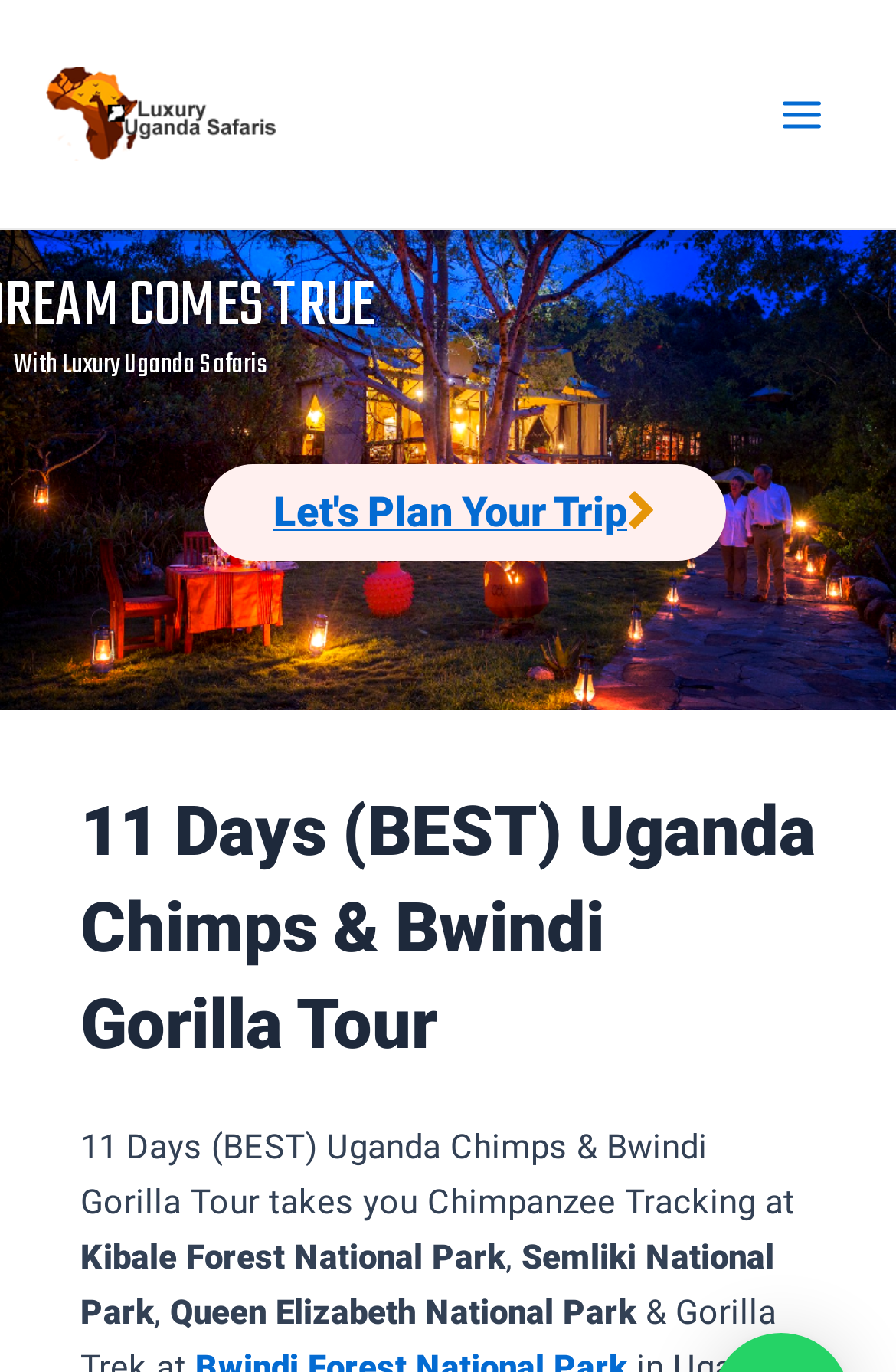From the webpage screenshot, predict the bounding box of the UI element that matches this description: "Main Menu".

[0.841, 0.048, 0.949, 0.118]